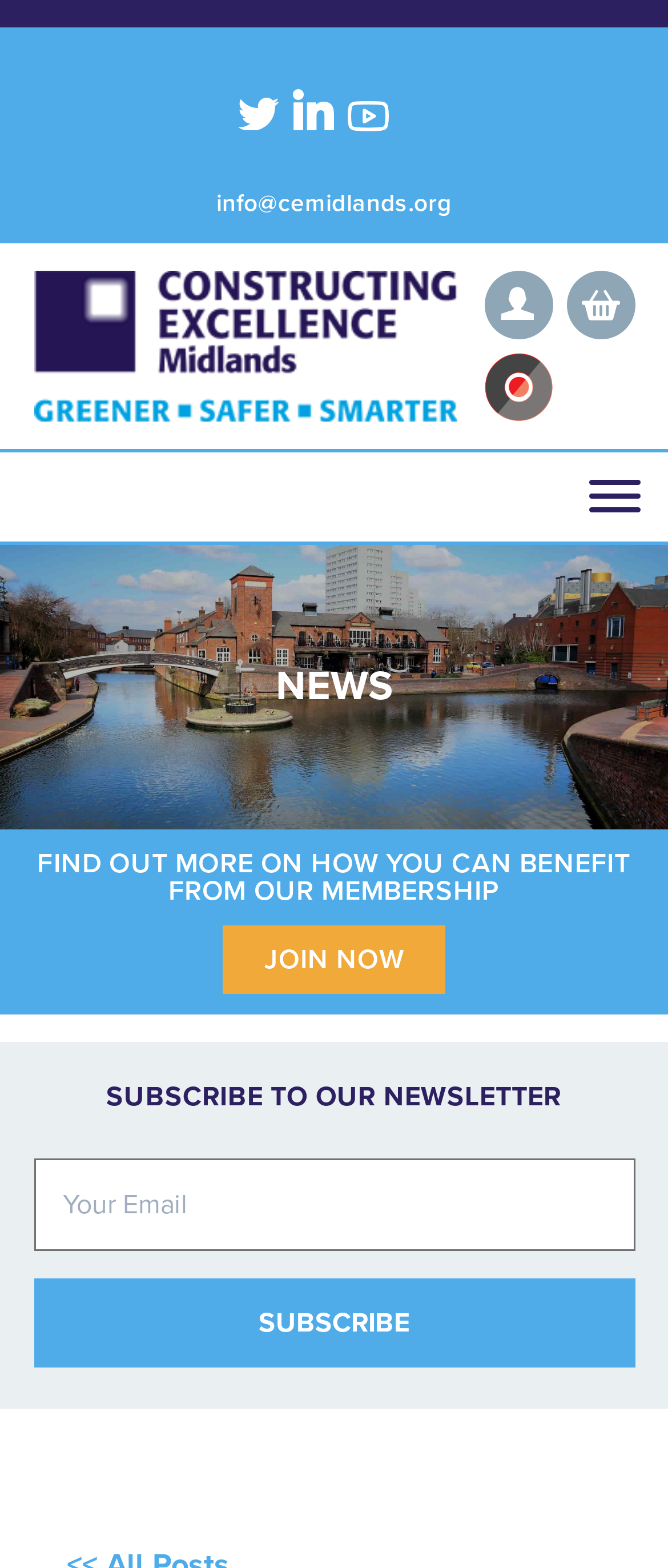What is the purpose of the 'Subscribe' button?
Refer to the screenshot and answer in one word or phrase.

To subscribe to the newsletter